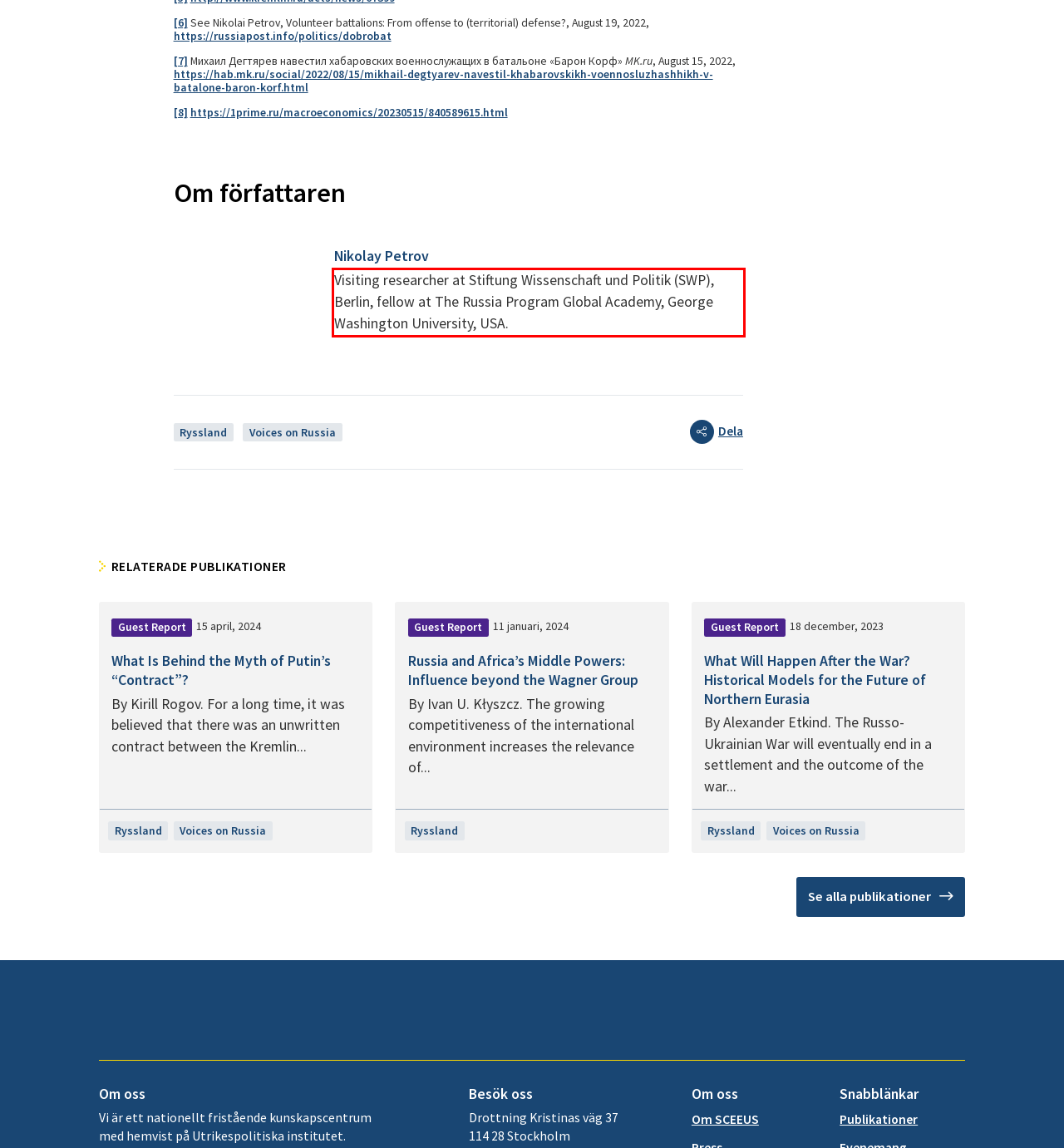Using the provided screenshot of a webpage, recognize and generate the text found within the red rectangle bounding box.

Visiting researcher at Stiftung Wissenschaft und Politik (SWP), Berlin, fellow at The Russia Program Global Academy, George Washington University, USA.